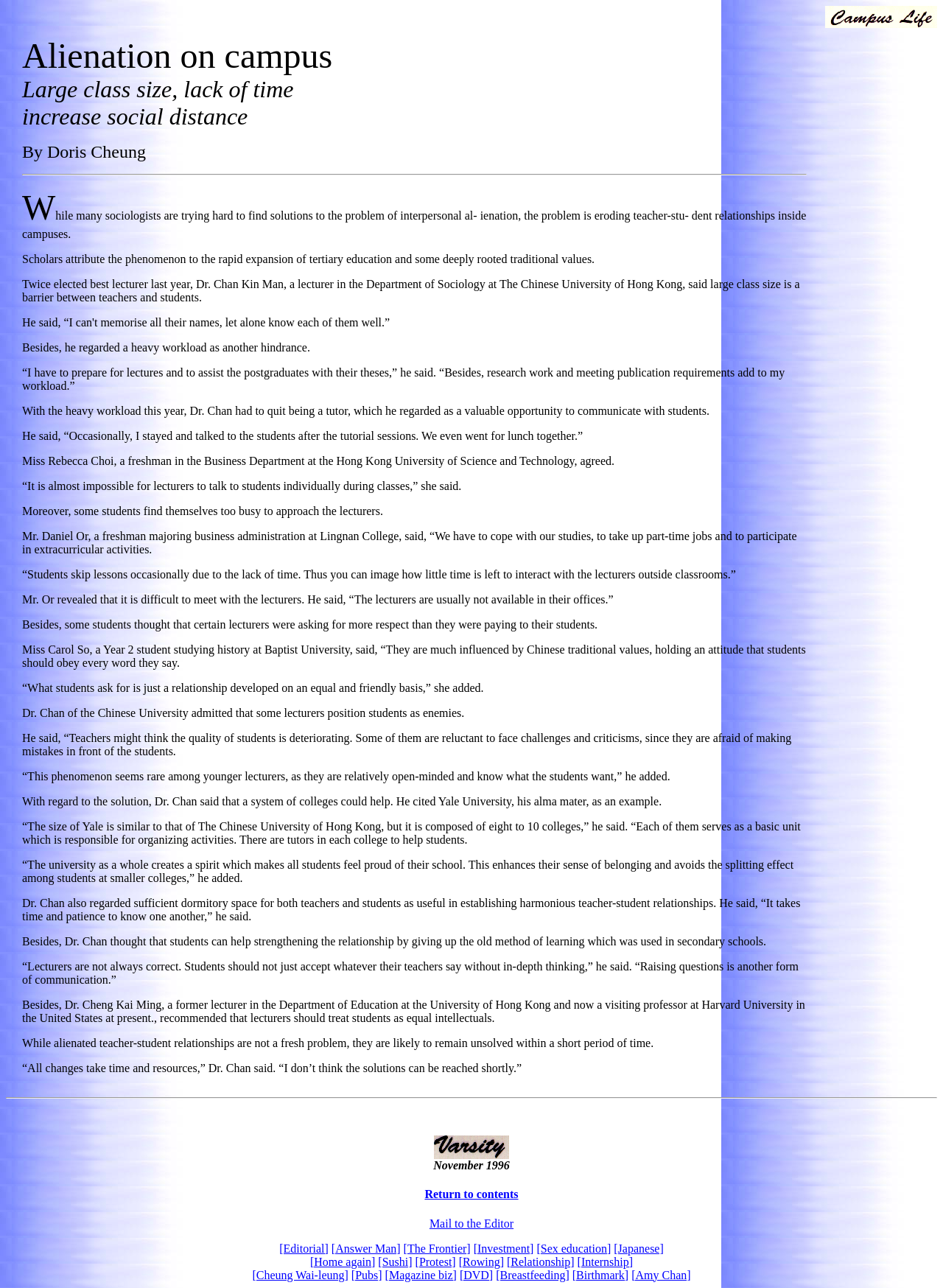Please identify the bounding box coordinates of the element on the webpage that should be clicked to follow this instruction: "Click the link to view the editorial". The bounding box coordinates should be given as four float numbers between 0 and 1, formatted as [left, top, right, bottom].

[0.296, 0.964, 0.348, 0.974]